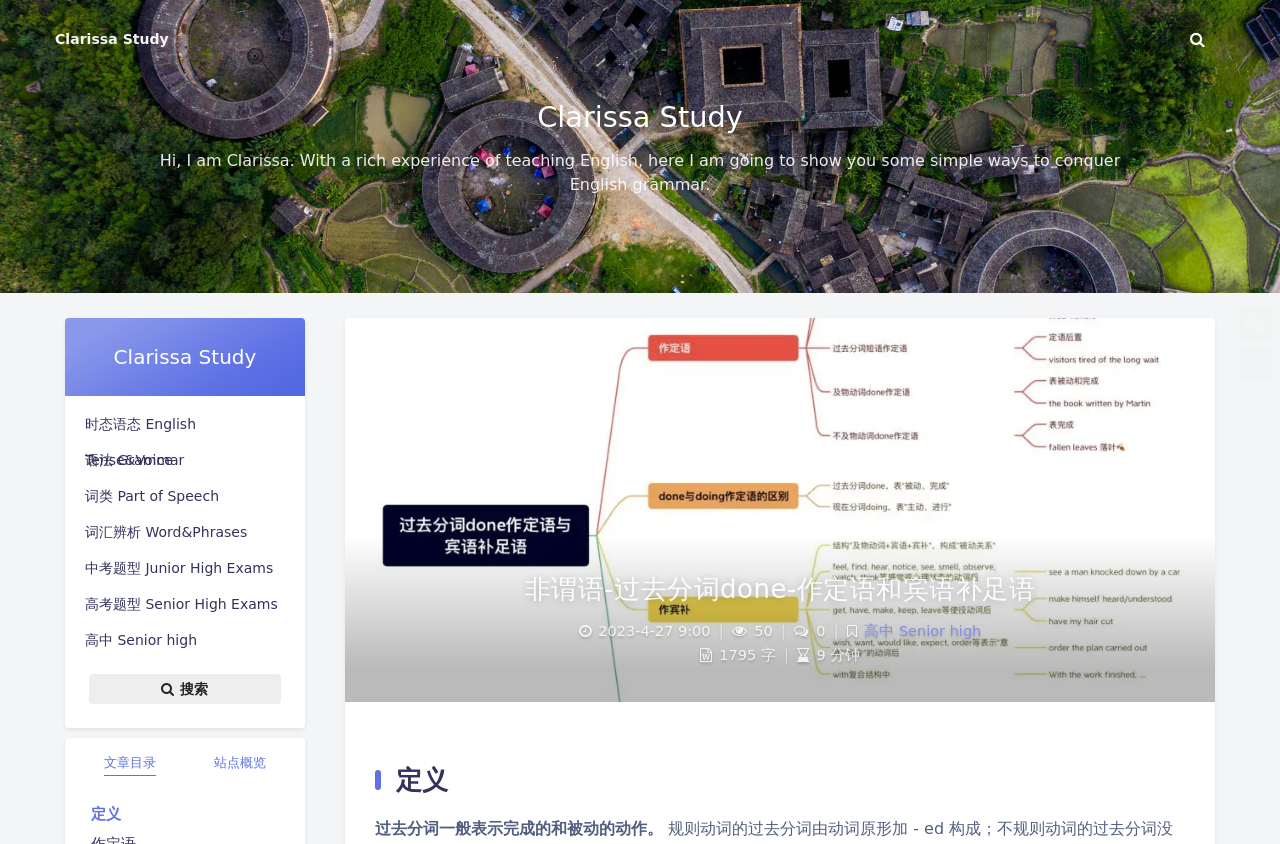Determine the bounding box coordinates for the UI element matching this description: "高考题型 Senior High Exams".

[0.051, 0.695, 0.238, 0.737]